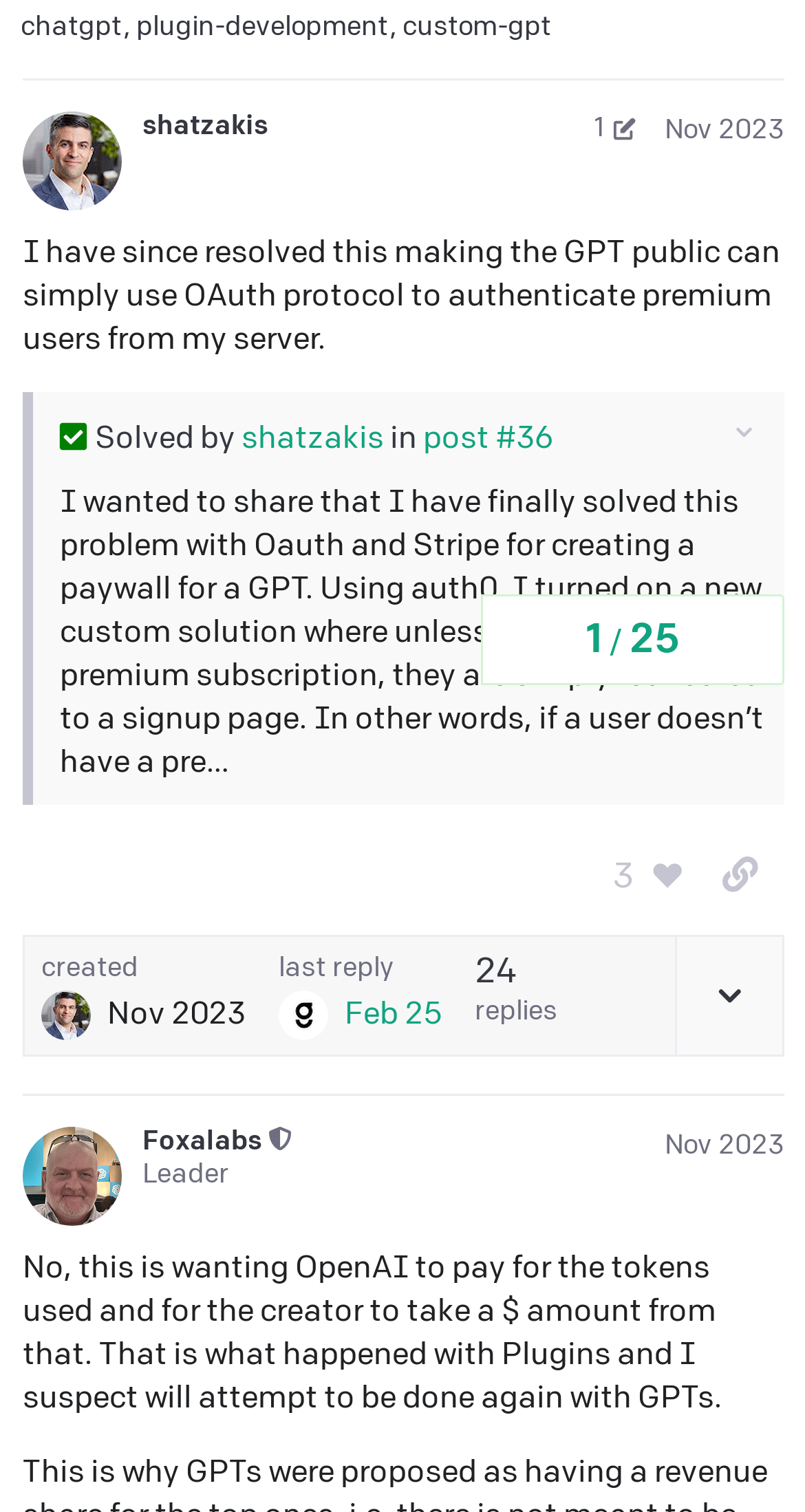Using the provided description: "shatzakis", find the bounding box coordinates of the corresponding UI element. The output should be four float numbers between 0 and 1, in the format [left, top, right, bottom].

[0.177, 0.073, 0.333, 0.095]